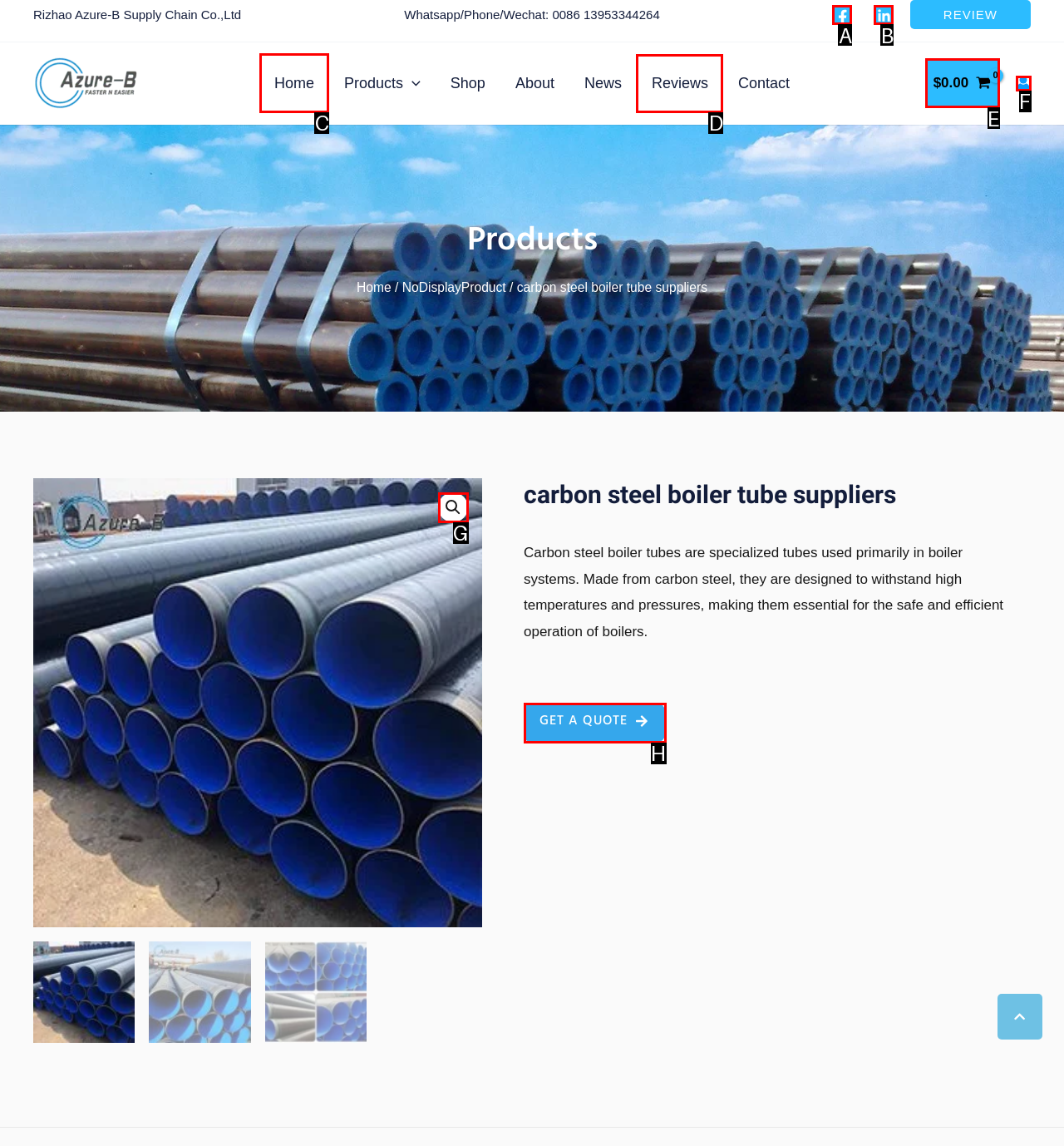Select the correct UI element to click for this task: Navigate to home page.
Answer using the letter from the provided options.

C